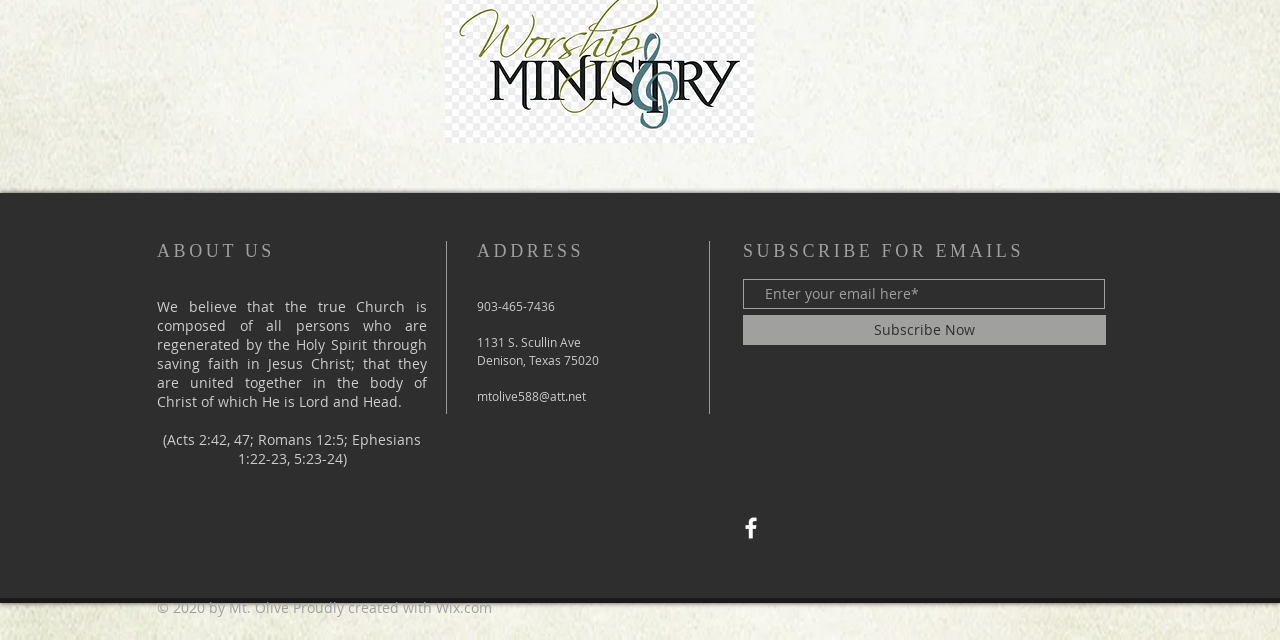Bounding box coordinates are specified in the format (top-left x, top-left y, bottom-right x, bottom-right y). All values are floating point numbers bounded between 0 and 1. Please provide the bounding box coordinate of the region this sentence describes: mtolive588@att.net

[0.373, 0.606, 0.458, 0.631]